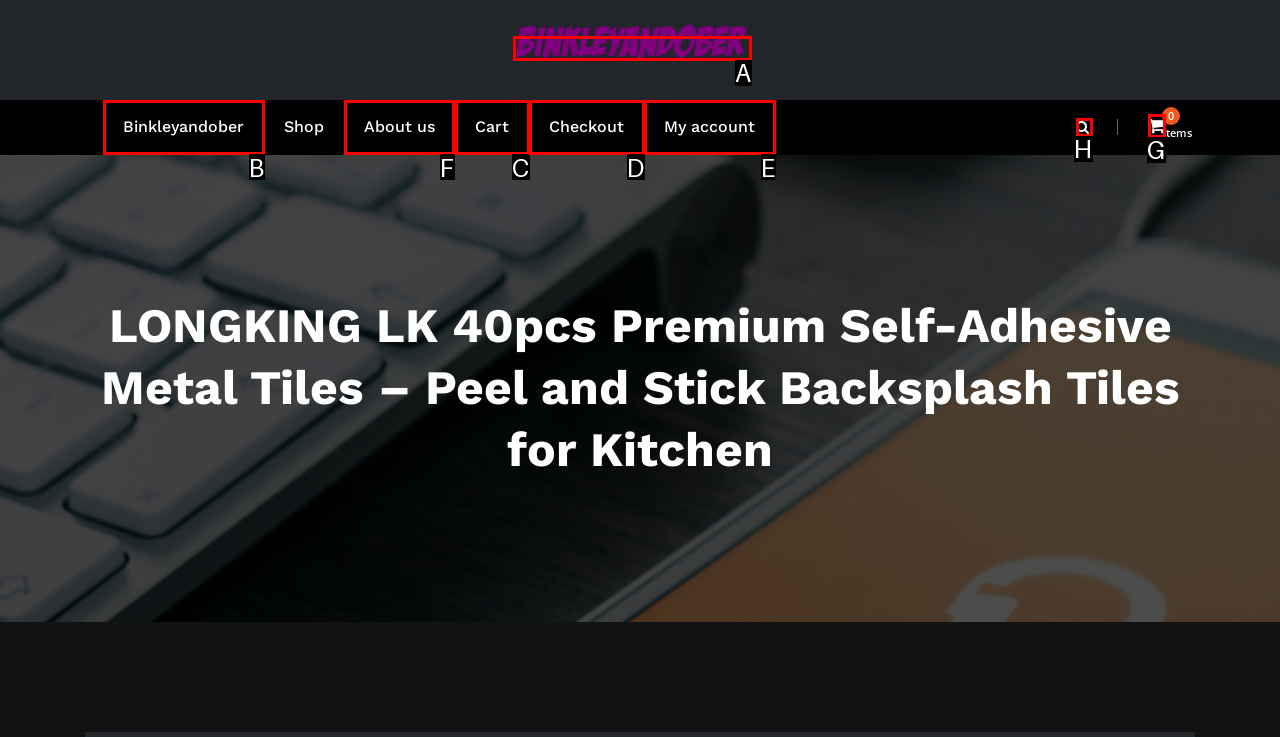Indicate the UI element to click to perform the task: check About us. Reply with the letter corresponding to the chosen element.

F